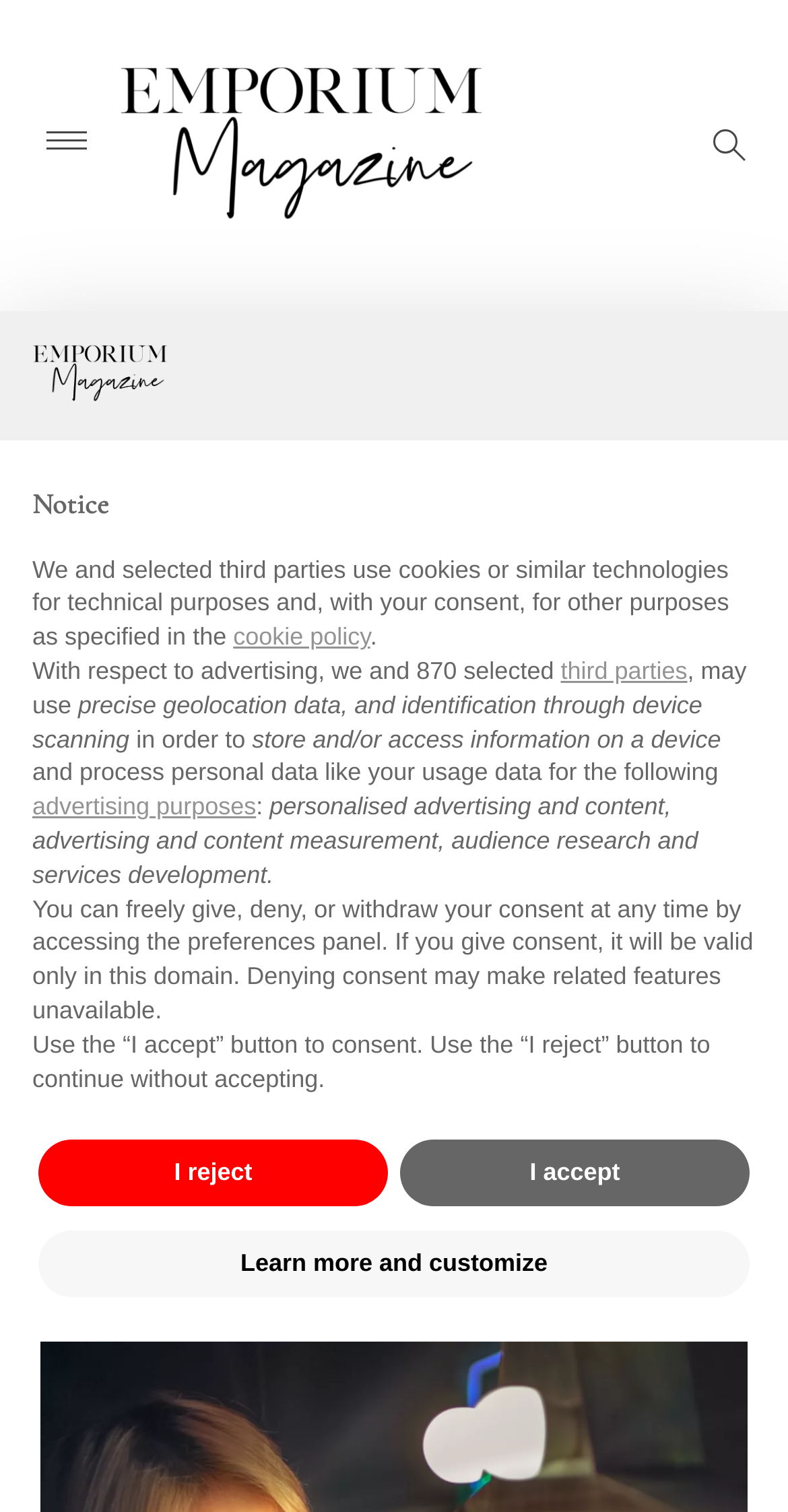Extract the bounding box for the UI element that matches this description: "Emporium-Voyage".

[0.515, 0.227, 0.756, 0.248]